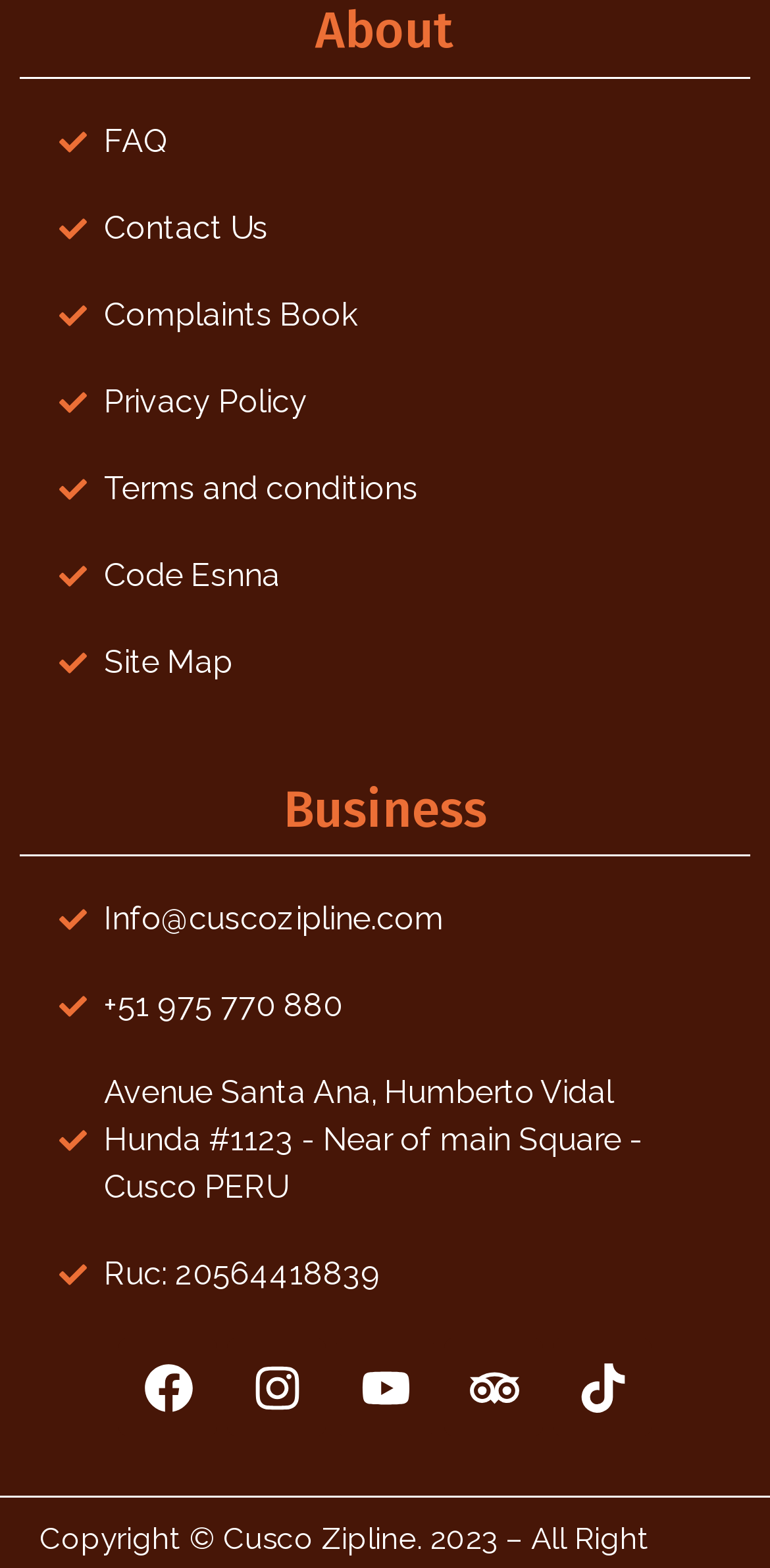Identify the bounding box for the given UI element using the description provided. Coordinates should be in the format (top-left x, top-left y, bottom-right x, bottom-right y) and must be between 0 and 1. Here is the description: EndSaR

None